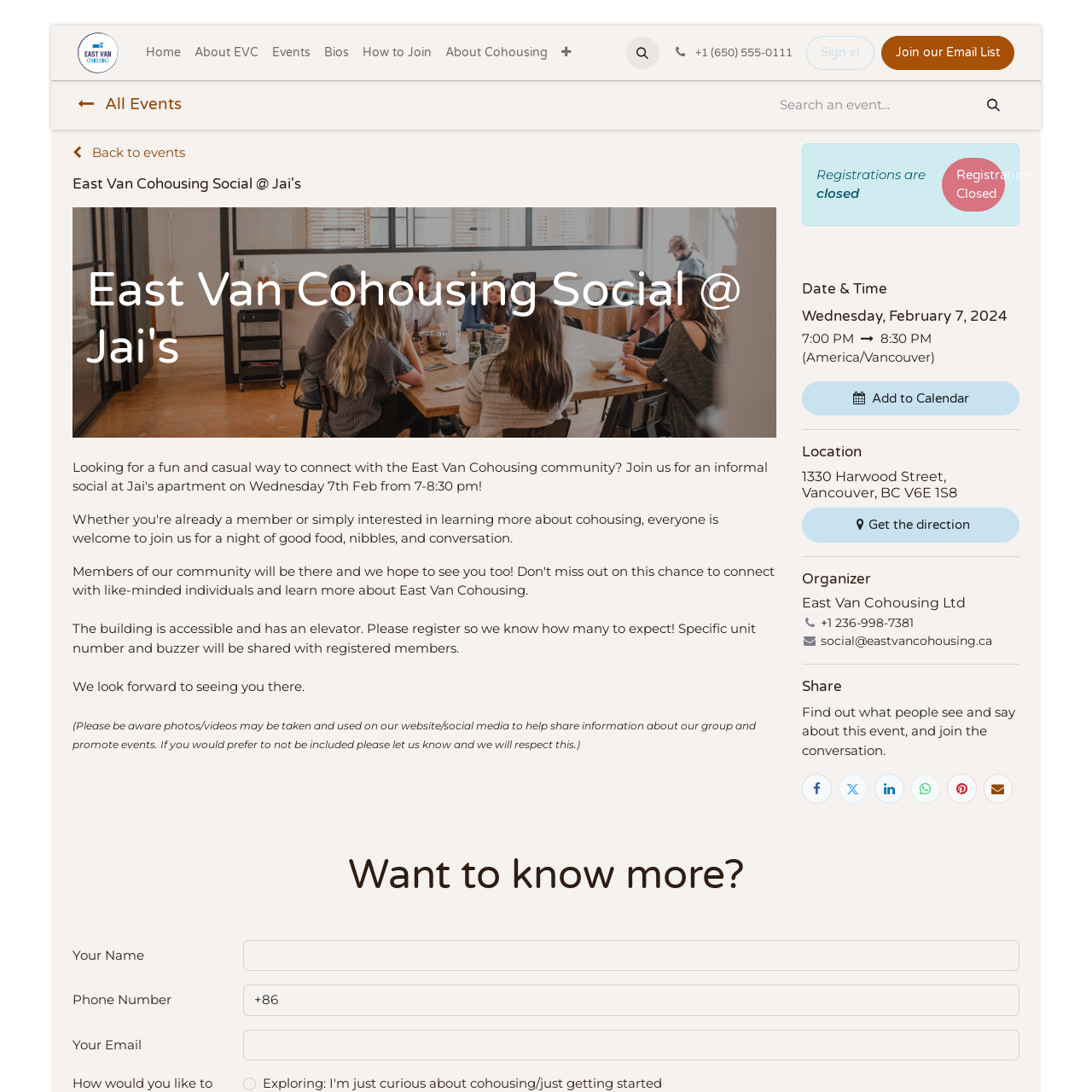Articulate a detailed summary of the webpage's content and design.

This webpage is about an event, "East Van Cohousing Social @ Jai's", organized by East Van Cohousing Ltd. At the top, there is a navigation menu with a logo of East Van Cohousing on the left and a vertical menu with several options, including "Home", "About EVC", "Events", "Bios", "How to Join", and "About Cohousing". 

On the top right, there are several links and buttons, including a phone number, a "Sign in" button, a "Join our Email List" button, and a search bar with a search button. 

Below the navigation menu, there are two headings with the same title, "East Van Cohousing Social @ Jai's". The first heading is larger and more prominent than the second one. 

The main content of the webpage is divided into several sections. The first section provides information about the event, including a description, date, time, and location. The location is specified as 1330 Harwood Street, Vancouver, BC V6E 1S8, and there is a "Get the direction" link. 

The second section is about the organizer, East Van Cohousing Ltd, and provides contact information, including a phone number and an email address. 

The third section is about sharing the event on social media, with links to Facebook, Twitter, LinkedIn, WhatsApp, Pinterest, and Email. 

The last section is a registration form, where users can input their name, phone number, and email address to register for the event. There is also a radio button option to specify the user's interest in cohousing. 

Throughout the webpage, there are several buttons and links, including a "Registrations Closed" button, an "Add to Calendar" button, and a "Back to events" link.